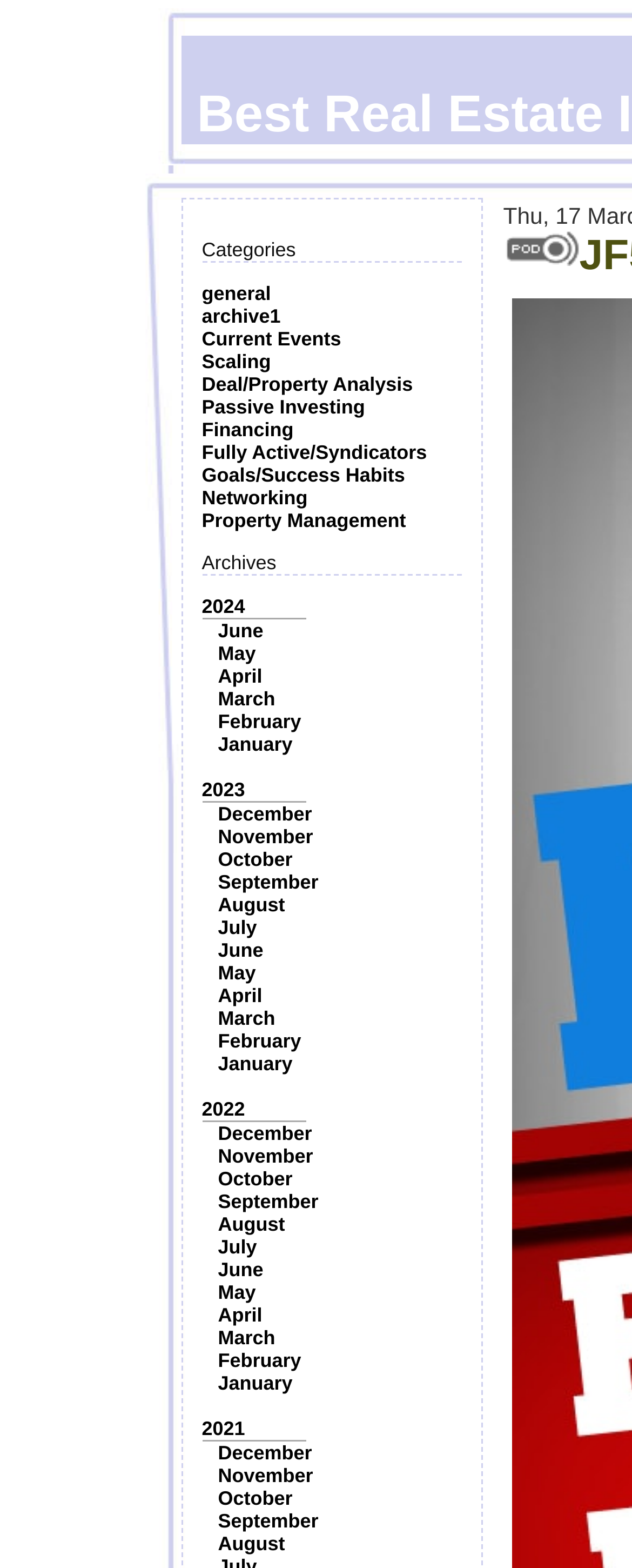Provide the bounding box coordinates of the section that needs to be clicked to accomplish the following instruction: "Read about 'Deal/Property Analysis'."

[0.319, 0.238, 0.653, 0.252]